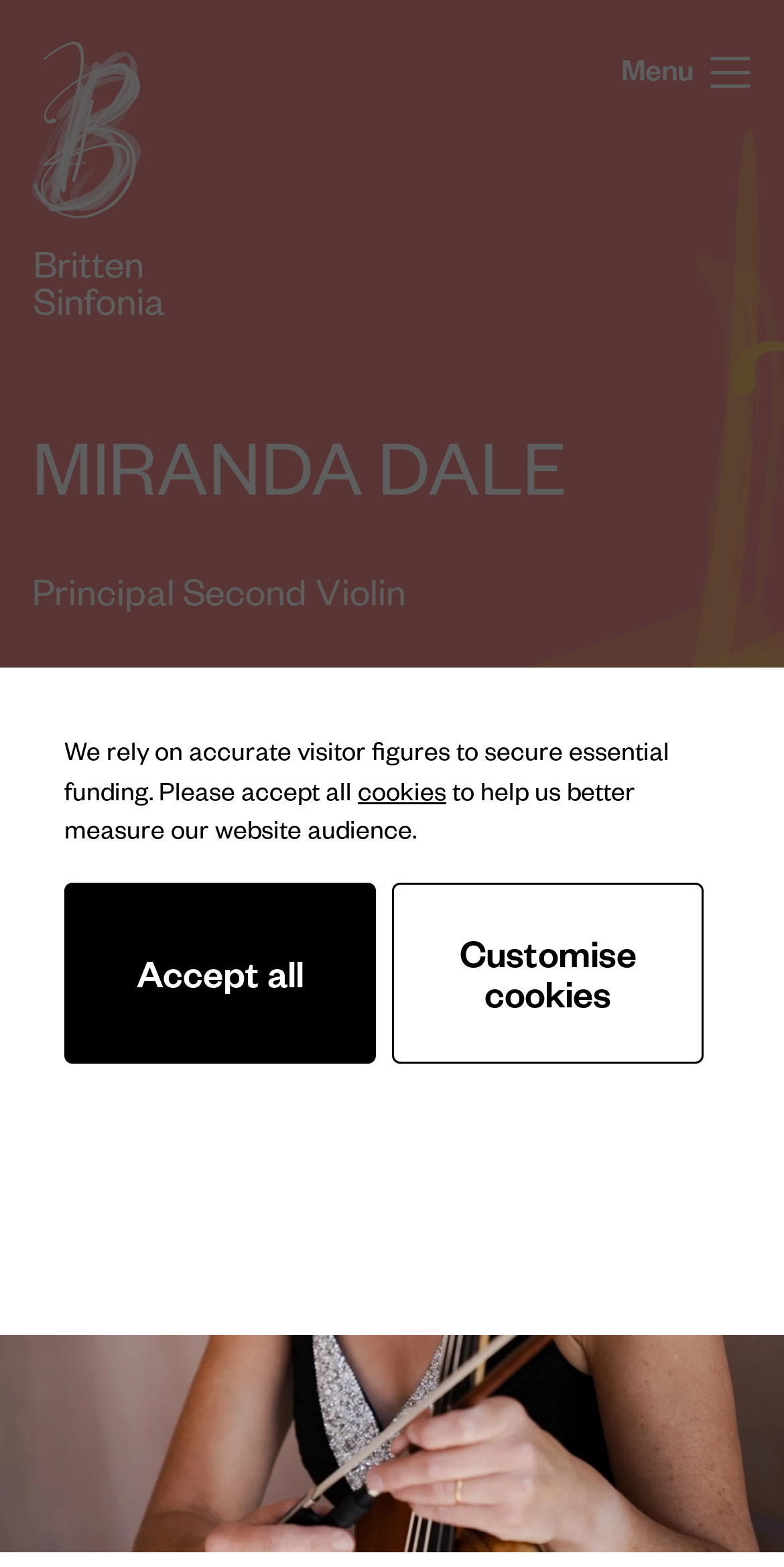What is the position of the menu button on the webpage?
By examining the image, provide a one-word or phrase answer.

Top right